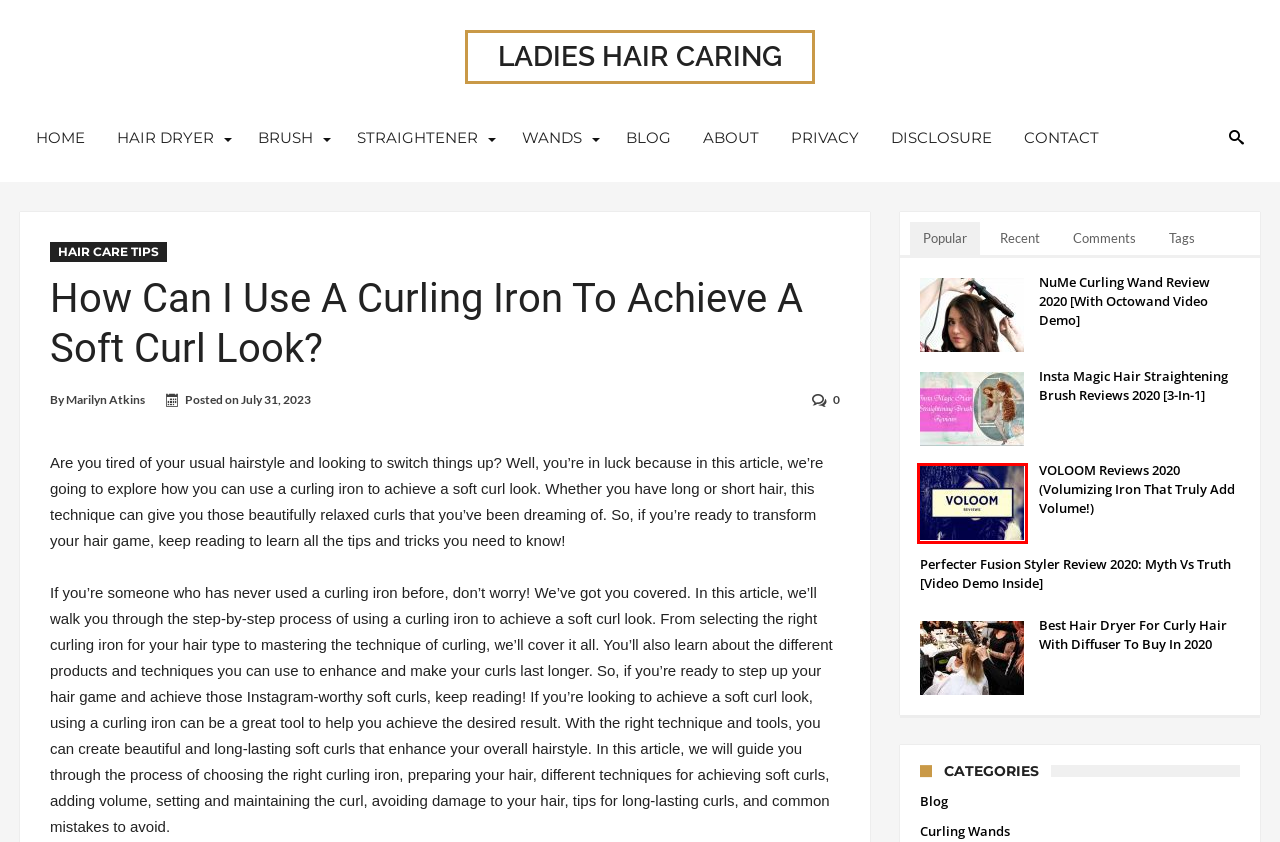You have a screenshot of a webpage with an element surrounded by a red bounding box. Choose the webpage description that best describes the new page after clicking the element inside the red bounding box. Here are the candidates:
A. Insta Magic Hair Straightening Brush Reviews 2020 [3-In-1]
B. Contact
C. NuMe Curling Wand Review 2020 [With Octowand Video Demo]
D. Hair Care Tips Archives | Ladies Hair Caring
E. Privacy Policy
F. Disclosure
G. Blog Archives | Ladies Hair Caring
H. VOLOOM Reviews 2020 (Volumizing Iron That Truly Add Volume!)

H